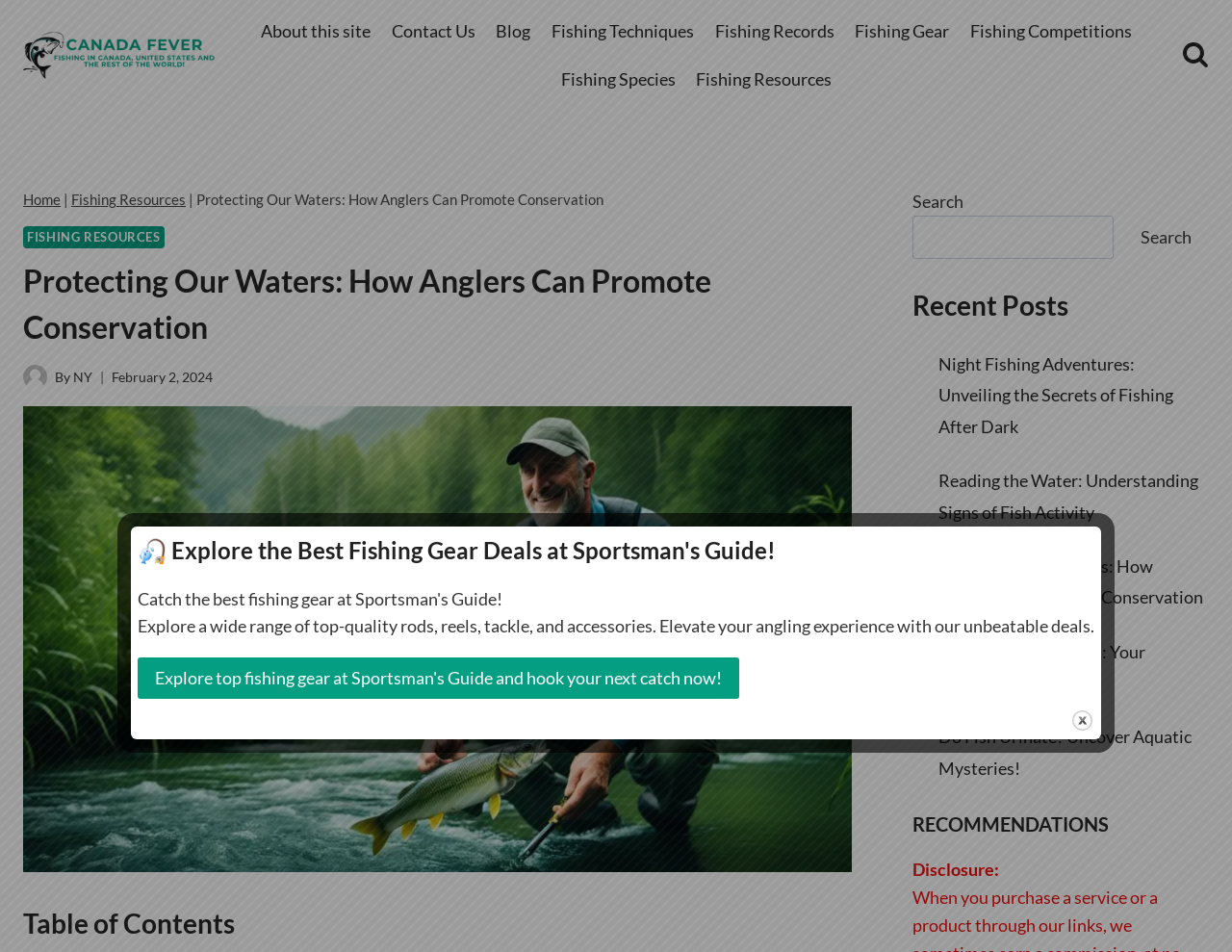Kindly provide the bounding box coordinates of the section you need to click on to fulfill the given instruction: "Search for something".

[0.741, 0.226, 0.904, 0.272]